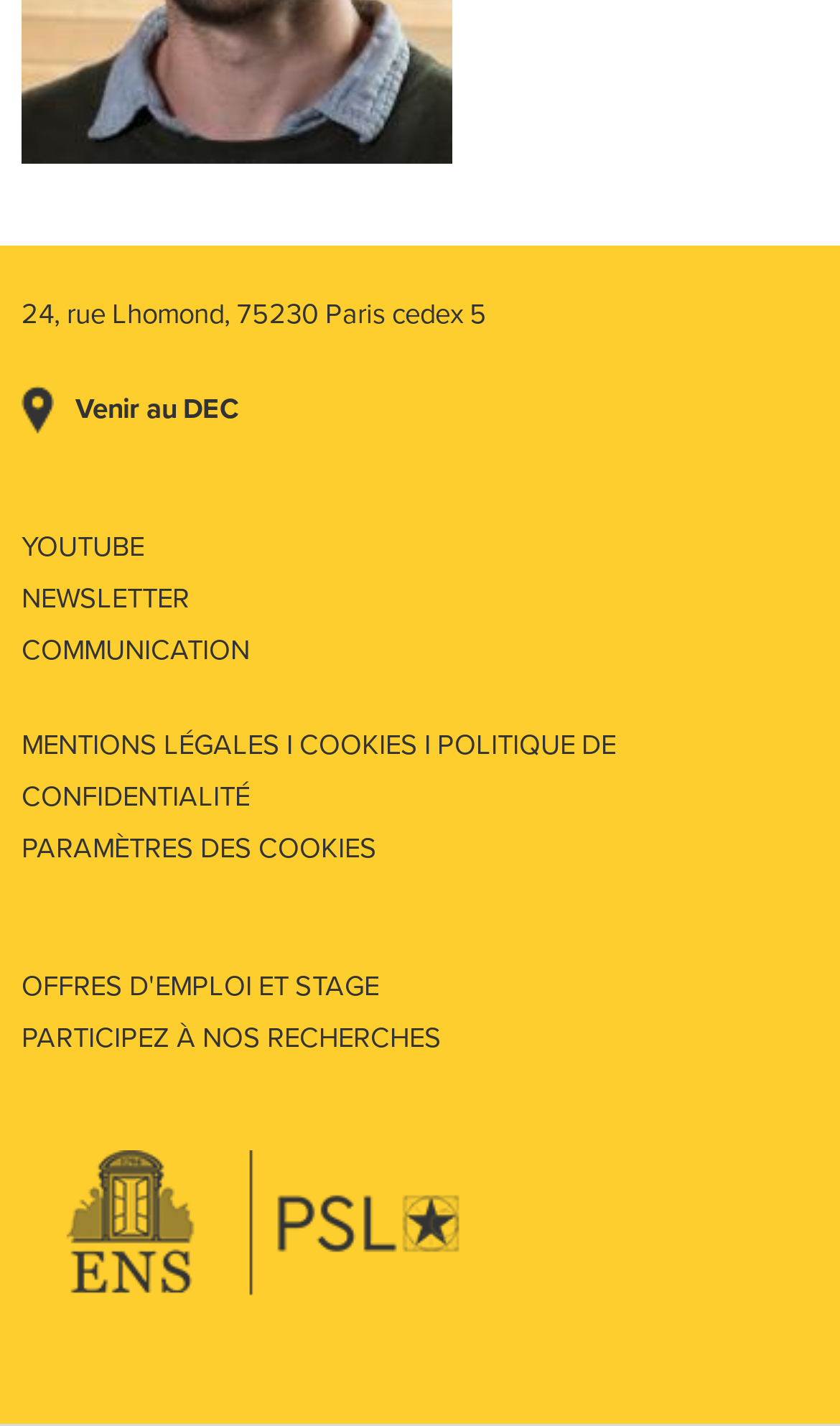Refer to the image and provide a thorough answer to this question:
What is the name of the research university?

I found the name of the research university by looking at the link element with the description 'PSL - Research University Paris' which is a child of the Root Element.